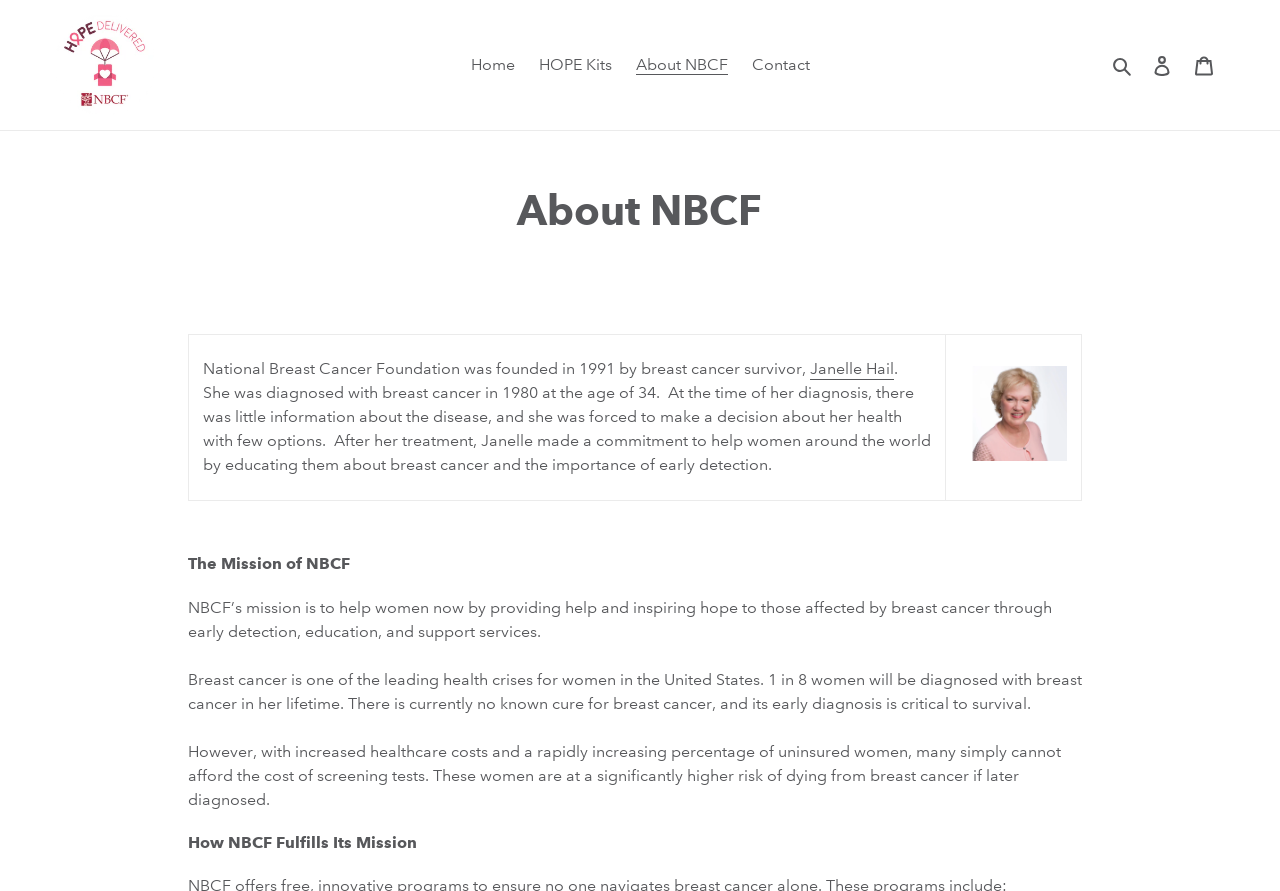Identify the bounding box coordinates for the region of the element that should be clicked to carry out the instruction: "Log in to the account". The bounding box coordinates should be four float numbers between 0 and 1, i.e., [left, top, right, bottom].

[0.891, 0.048, 0.924, 0.098]